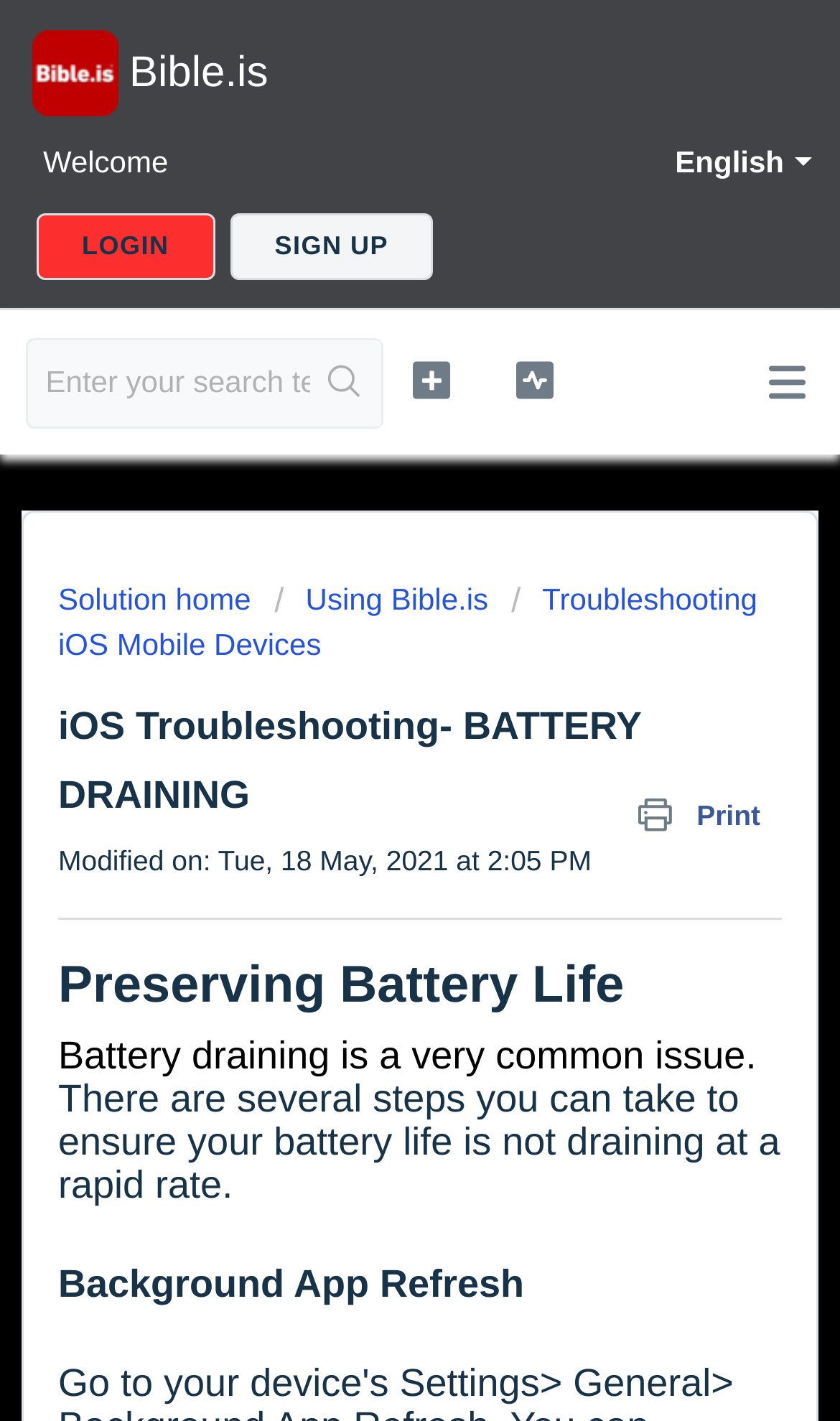What is the topic of the current page?
Using the screenshot, give a one-word or short phrase answer.

Preserving Battery Life